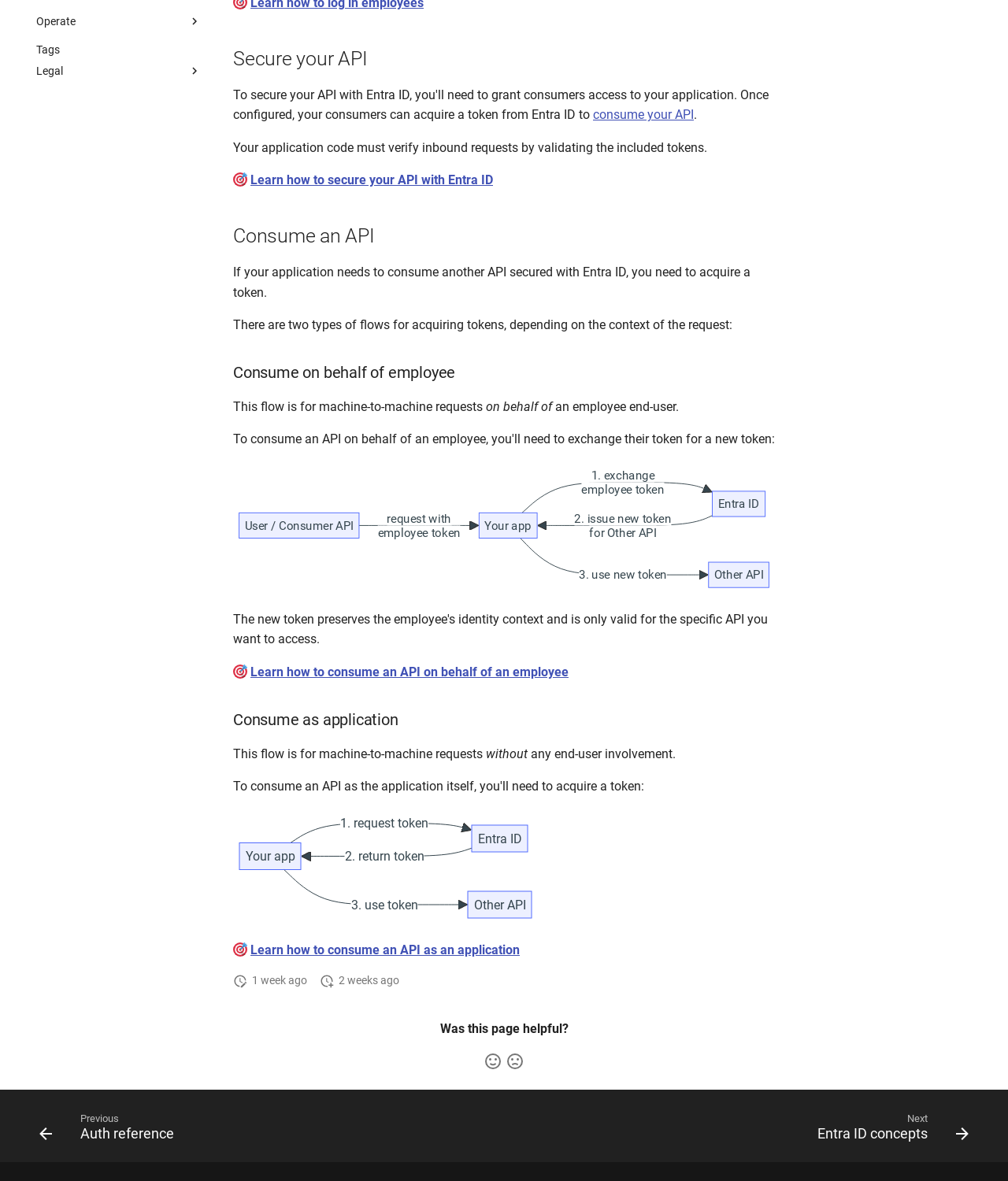Determine the bounding box coordinates for the UI element described. Format the coordinates as (top-left x, top-left y, bottom-right x, bottom-right y) and ensure all values are between 0 and 1. Element description: Design & deliver projects

None